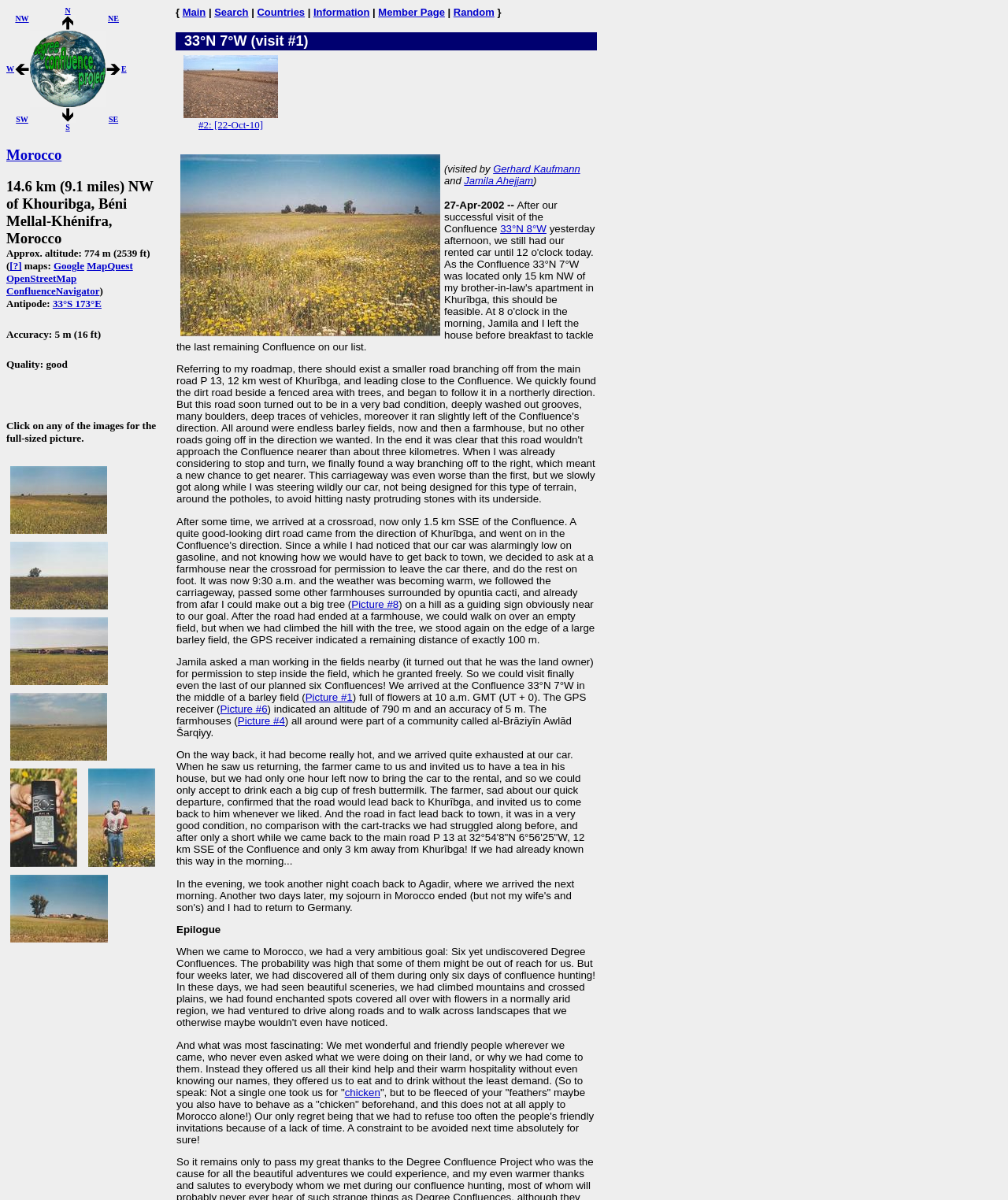Create a detailed narrative describing the layout and content of the webpage.

This webpage is about the Degree Confluence Project, specifically a visit to a confluence point in Morocco. The page is divided into several sections. At the top, there is a table with links to different directions (NW, N, NE, W, E, SW, S, SE) and a description of the Degree Confluence Project. Below this table, there are three headings: "Morocco", "14.6 km (9.1 miles) NW of Khouribga, Béni Mellal-Khénifra, Morocco Approx. altitude: 774 m (2539 ft)", and "Accuracy: 5 m (16 ft)". 

The second heading provides more information about the location, including a link to maps and the antipode of the confluence point. The third heading indicates the accuracy of the confluence point. 

Following these headings, there are several links to images, each with a description of the image, such as "View towards north from Confluence" or "Me at the Confluence". These images are likely related to the visit to the confluence point. 

On the right side of the page, there are links to other pages, including "Main", "Search", "Countries", "Information", "Member Page", and "Random". There is also a table with a link to another visit to the same confluence point, labeled "Visit #2: [22-Oct-10]".